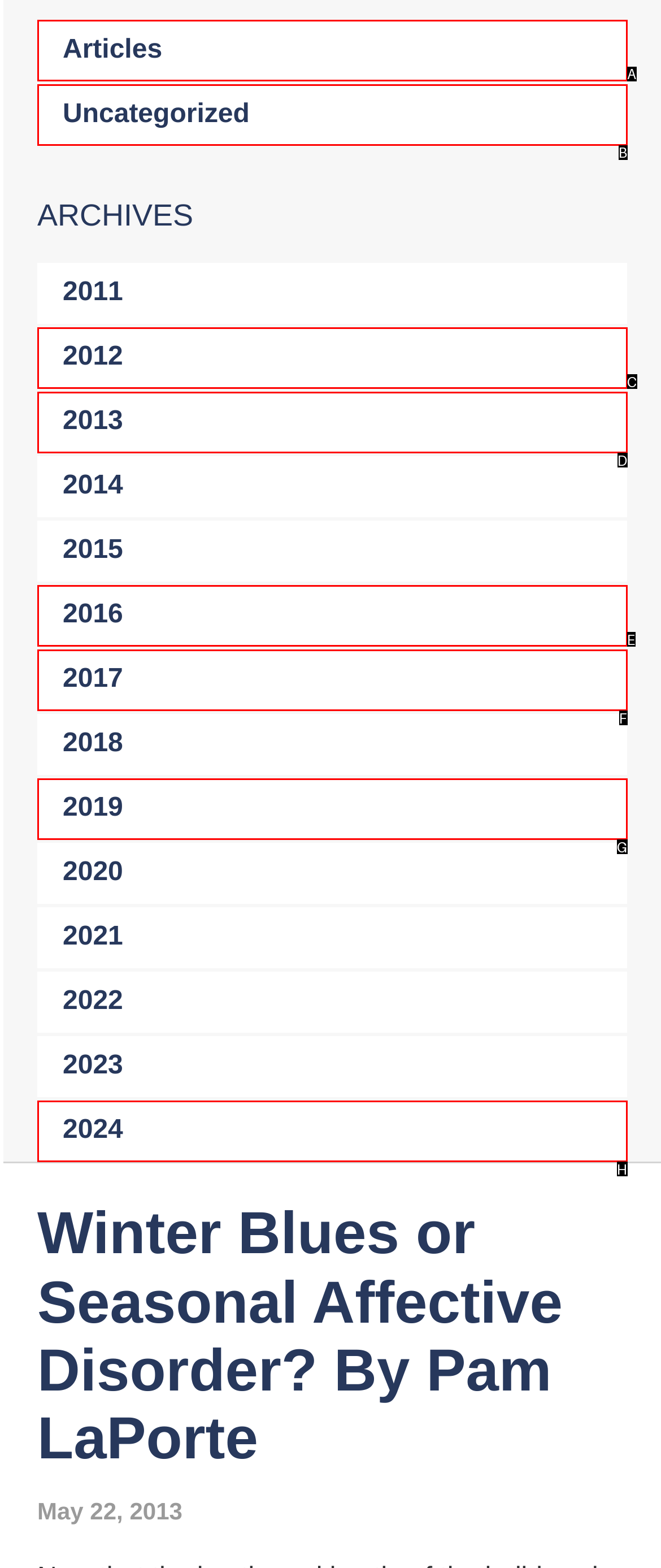Determine which UI element matches this description: Terminal Four website
Reply with the appropriate option's letter.

None